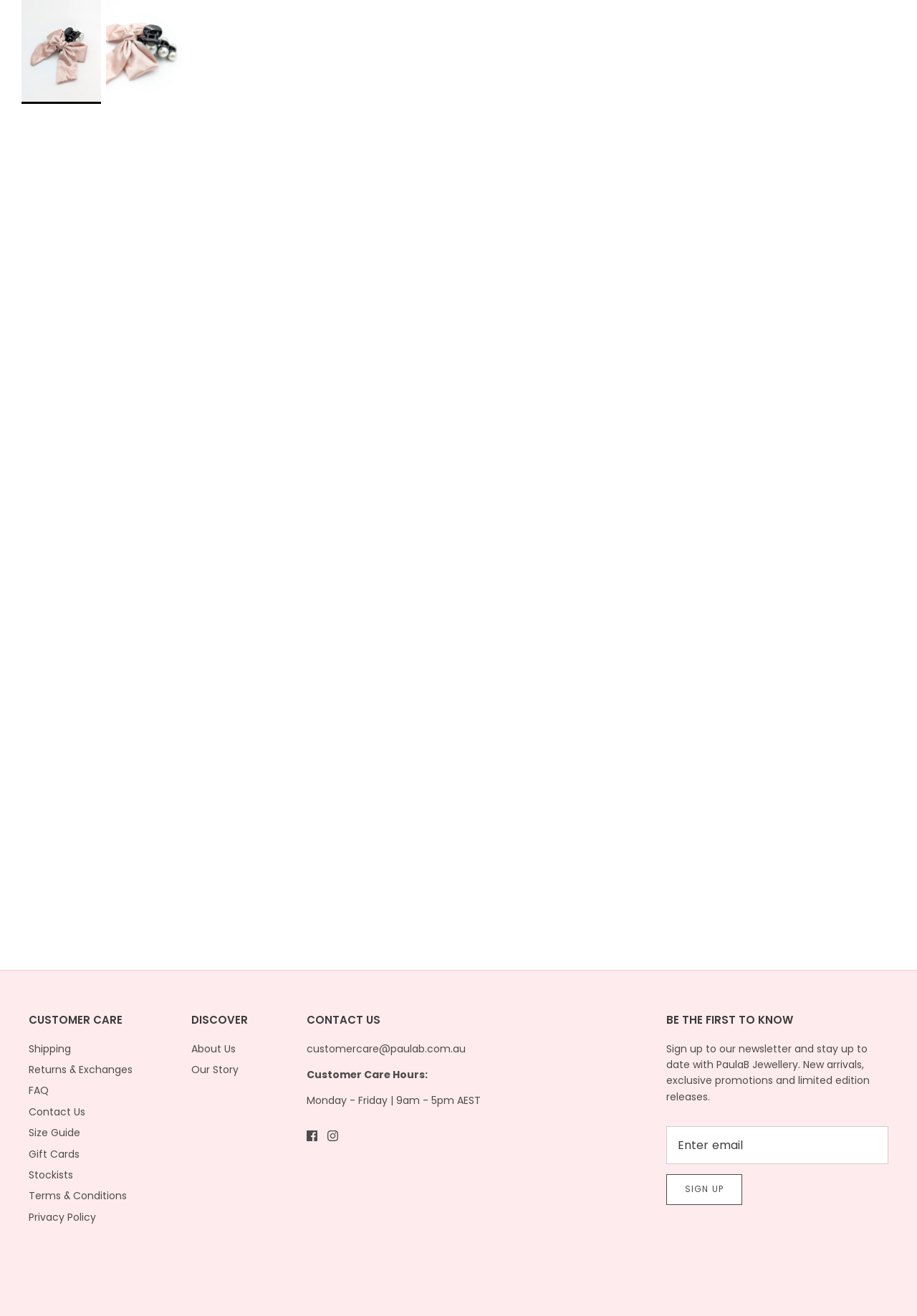Predict the bounding box coordinates of the area that should be clicked to accomplish the following instruction: "Click on 'SIGN UP'". The bounding box coordinates should consist of four float numbers between 0 and 1, i.e., [left, top, right, bottom].

[0.727, 0.892, 0.809, 0.915]